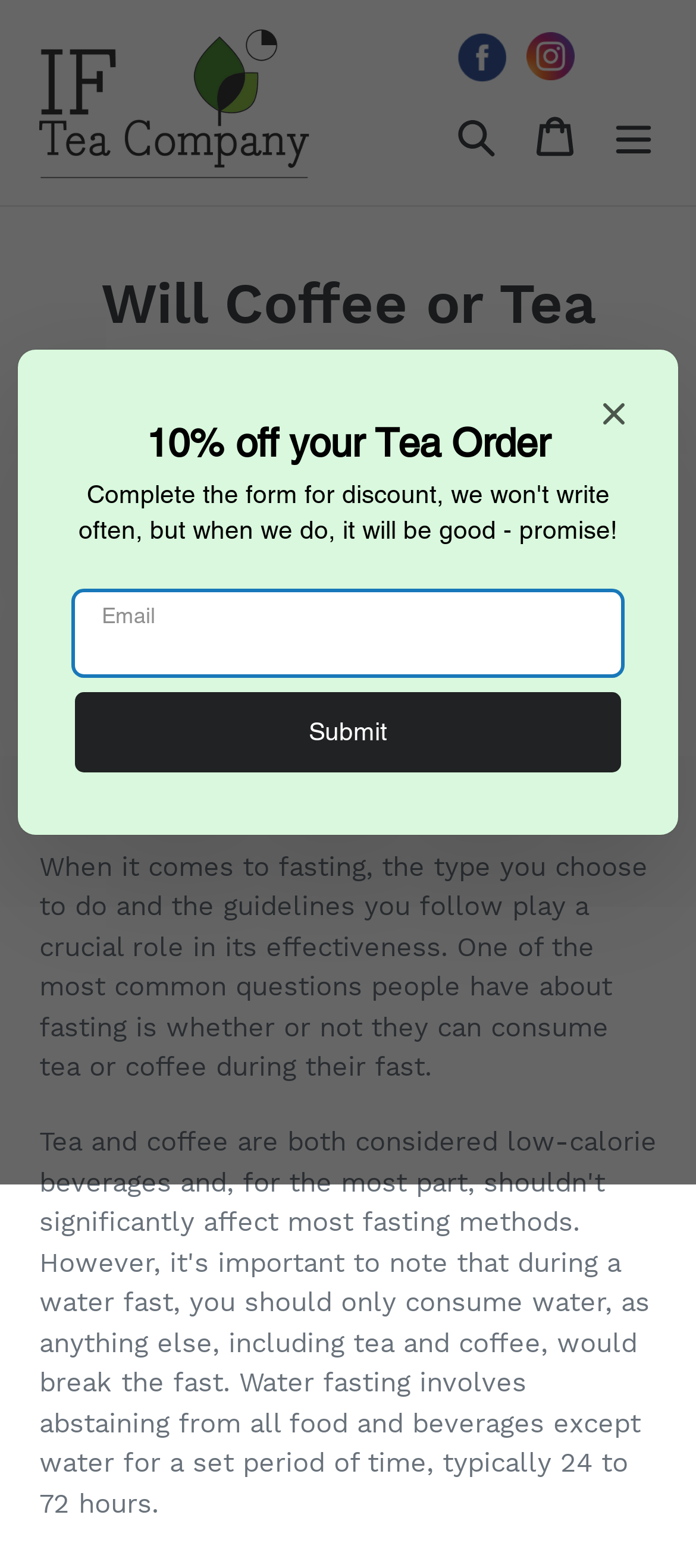Predict the bounding box coordinates of the UI element that matches this description: "aria-describedby="a11y-new-window-external-message"". The coordinates should be in the format [left, top, right, bottom] with each value between 0 and 1.

[0.756, 0.021, 0.851, 0.059]